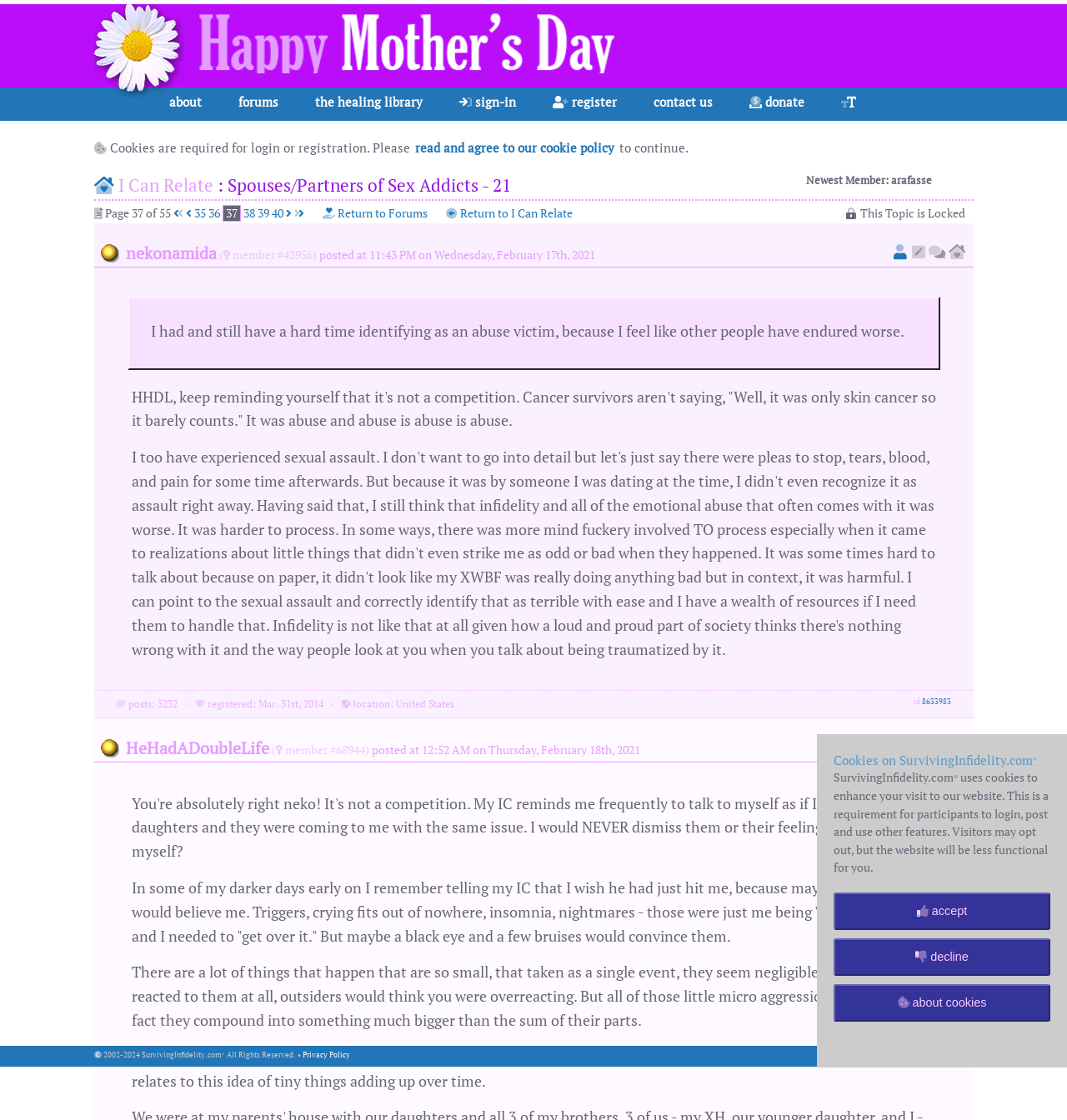By analyzing the image, answer the following question with a detailed response: How many pages are there in the current topic?

I found the text 'Page 37 of 55' on the webpage, which indicates that there are 55 pages in the current topic.